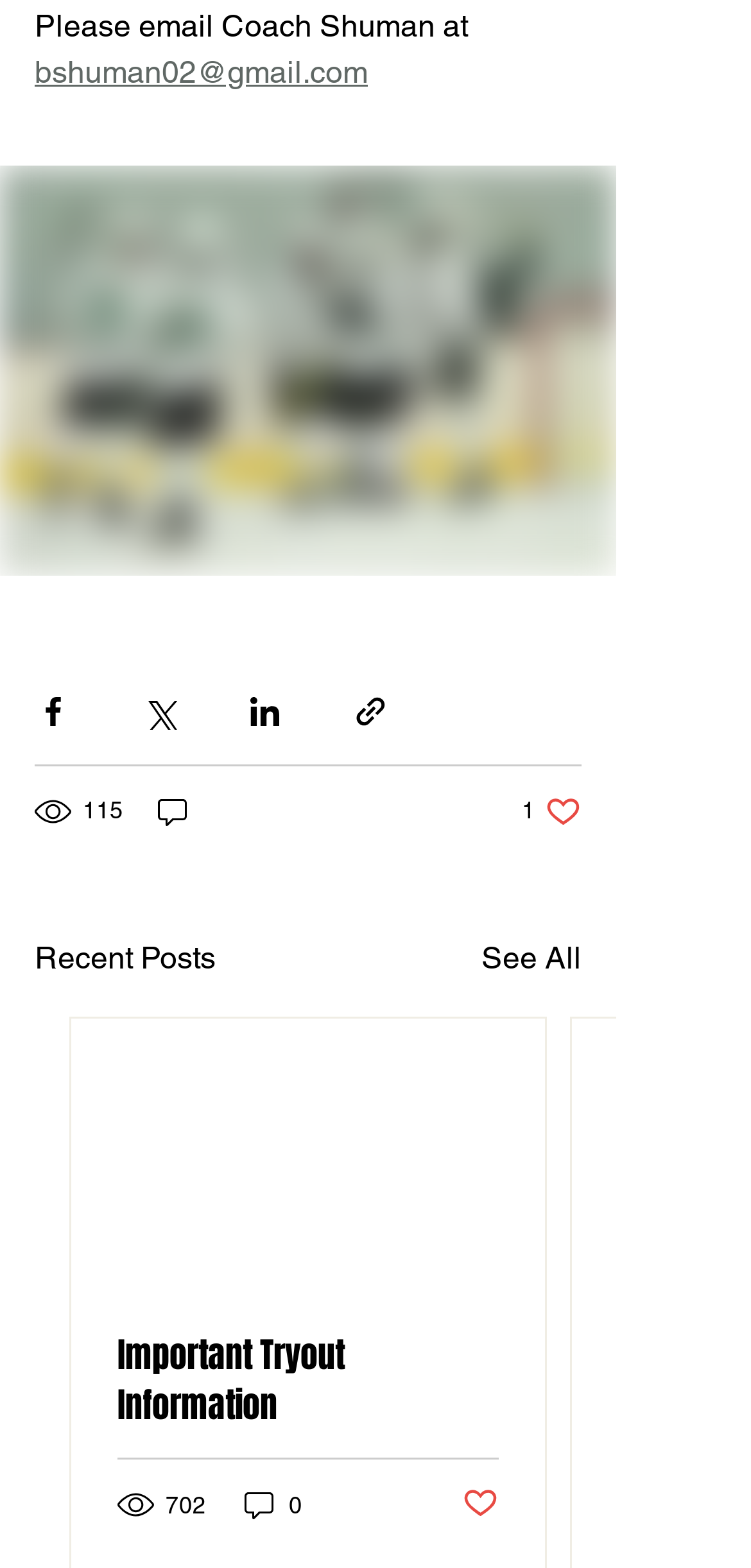Identify the bounding box coordinates for the region of the element that should be clicked to carry out the instruction: "Share via Facebook". The bounding box coordinates should be four float numbers between 0 and 1, i.e., [left, top, right, bottom].

[0.046, 0.442, 0.095, 0.465]